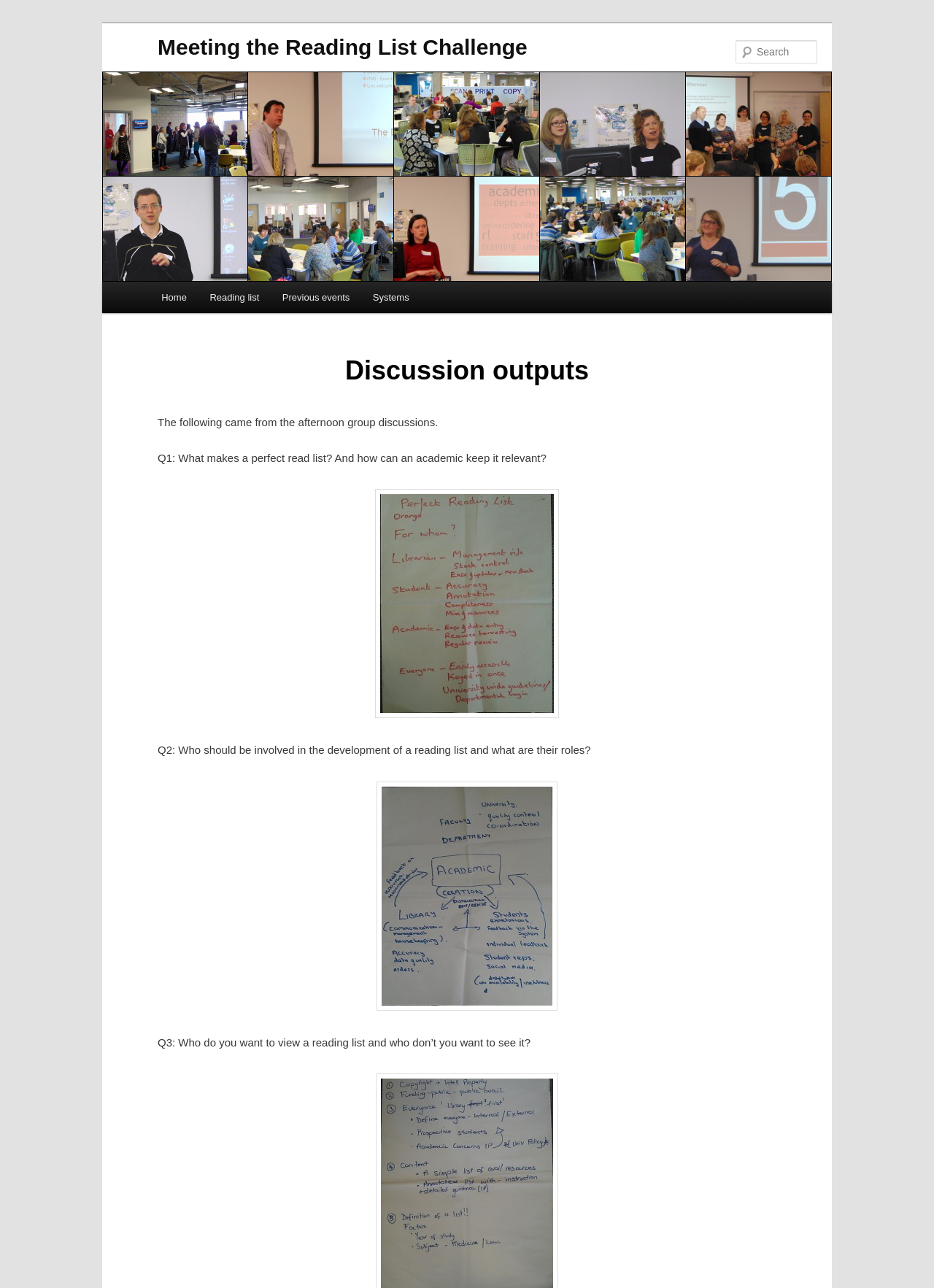Kindly determine the bounding box coordinates for the clickable area to achieve the given instruction: "Search for a topic".

[0.788, 0.031, 0.875, 0.049]